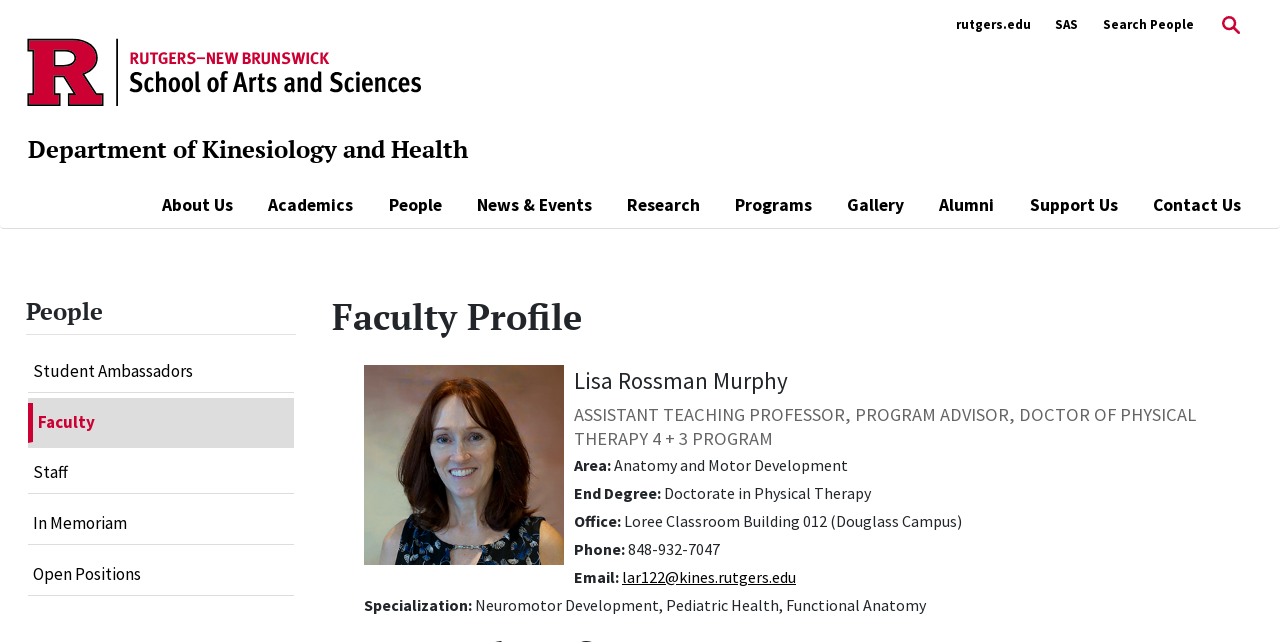Give an in-depth explanation of the webpage layout and content.

The webpage is about the Department of Kinesiology and Health at Rutgers, The State University of New Jersey. At the top left corner, there is a link to the RU Logo 2024, accompanied by an image of the logo. Next to it, there is a link to the Department of Kinesiology and Health. On the top right corner, there are several links, including "rutgers.edu", "SAS", "Search People", and "Search Website", with a small search icon next to the last one.

Below these links, there are several buttons and links, including "About Us", "Academics", "People", "News & Events", "Research", "Programs", "Gallery", "Alumni", "Support Us", and "Contact Us". These elements are arranged horizontally across the page.

Further down, there is a heading "People" followed by several links, including "Student Ambassadors", "Faculty", "Staff", "In Memoriam", and "Open Positions". Below this section, there is a faculty profile section, which includes a heading "Faculty Profile", an image of Lisa Rossman Murphy, and several paragraphs of text describing her role, area of expertise, education, office location, phone number, email, and specialization.

Overall, the webpage appears to be a faculty profile page within the Department of Kinesiology and Health at Rutgers University, with links to various resources and sections related to the department.